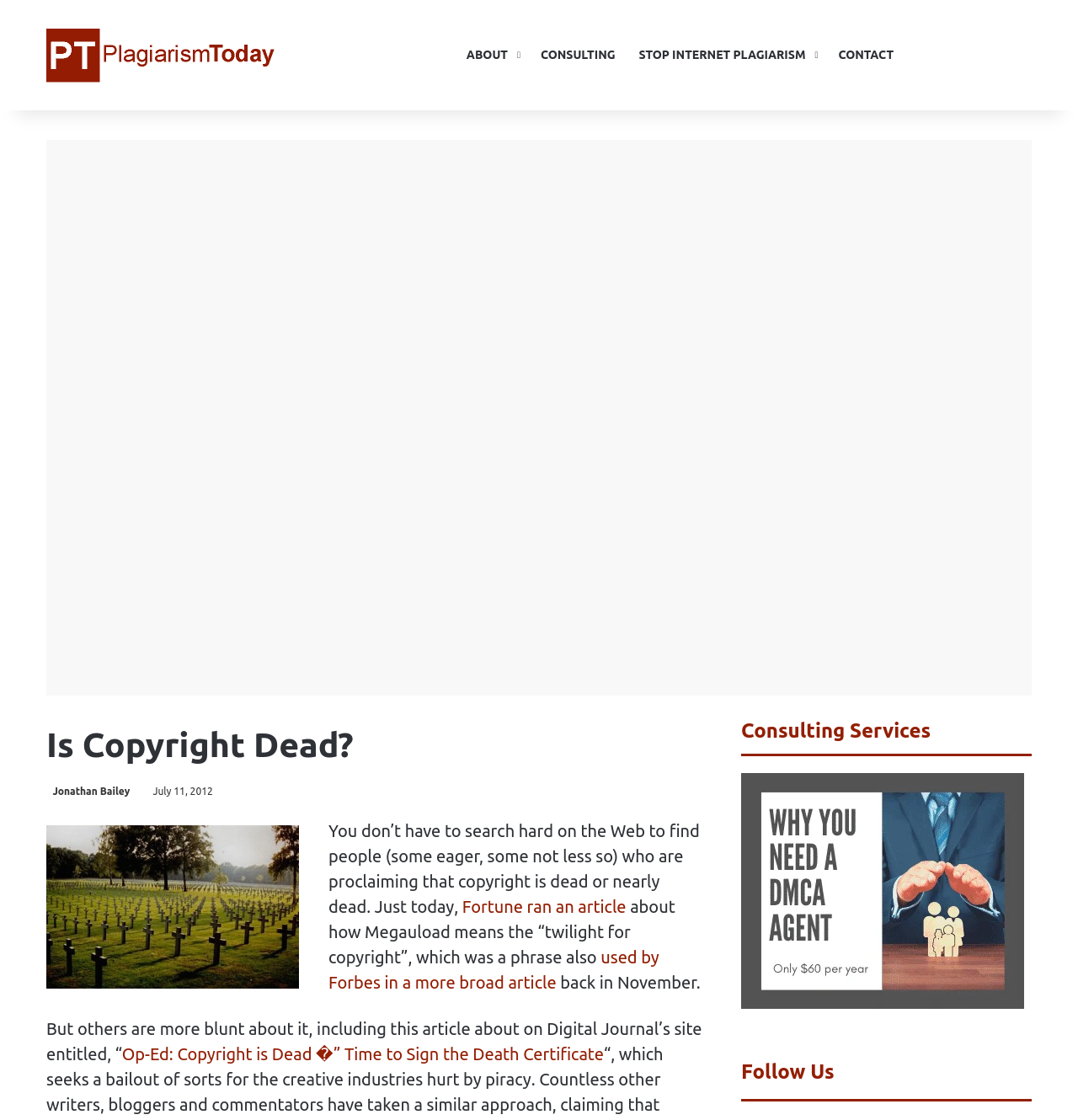Give a one-word or one-phrase response to the question:
What is the author of the article?

Jonathan Bailey